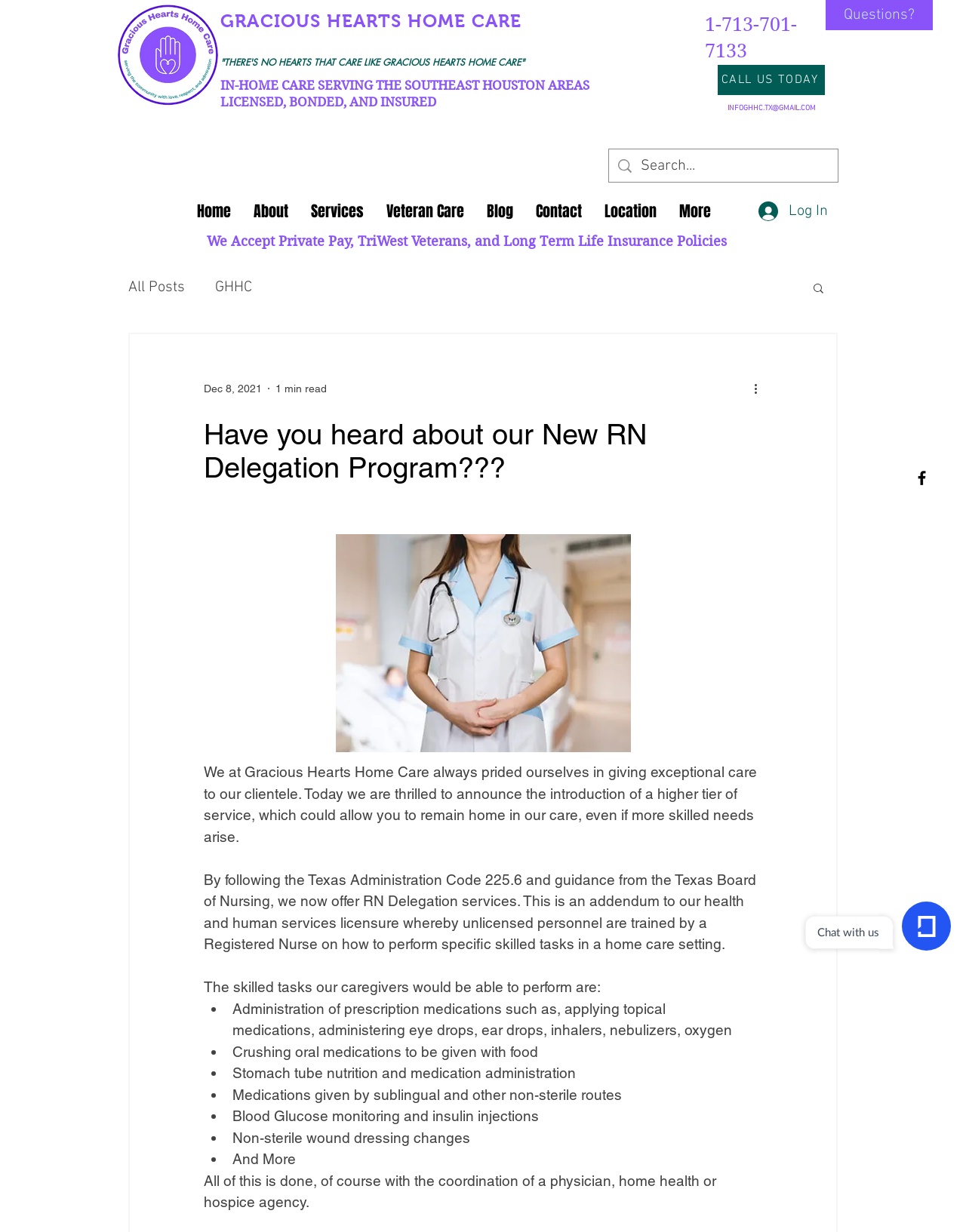What is the phone number to call for inquiries?
We need a detailed and exhaustive answer to the question. Please elaborate.

The phone number to call for inquiries can be found in the link element '1-713-701-7133' located at the top right corner of the webpage, which is also a heading element.